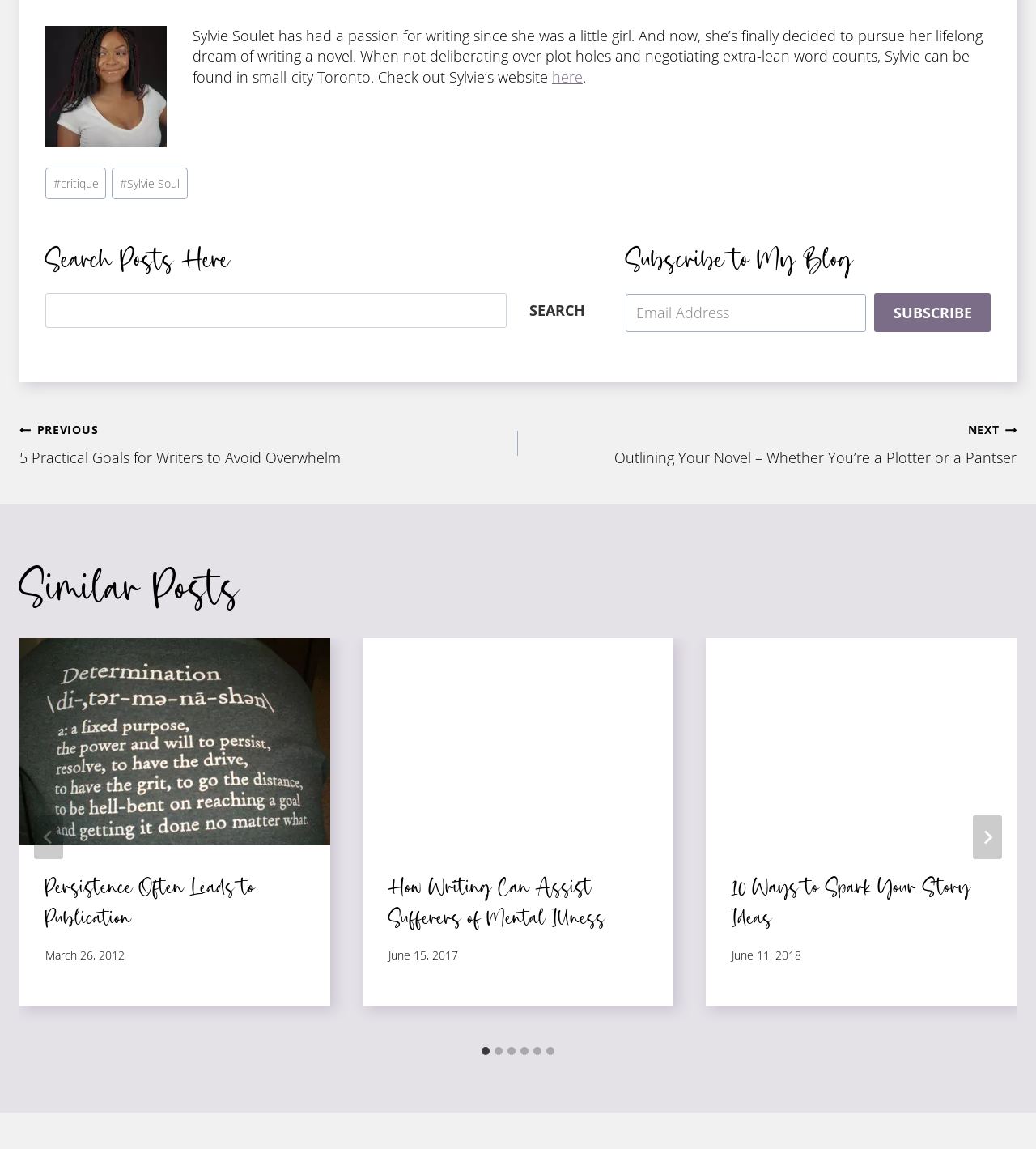Using the description "#Sylvie Soul", predict the bounding box of the relevant HTML element.

[0.108, 0.146, 0.181, 0.173]